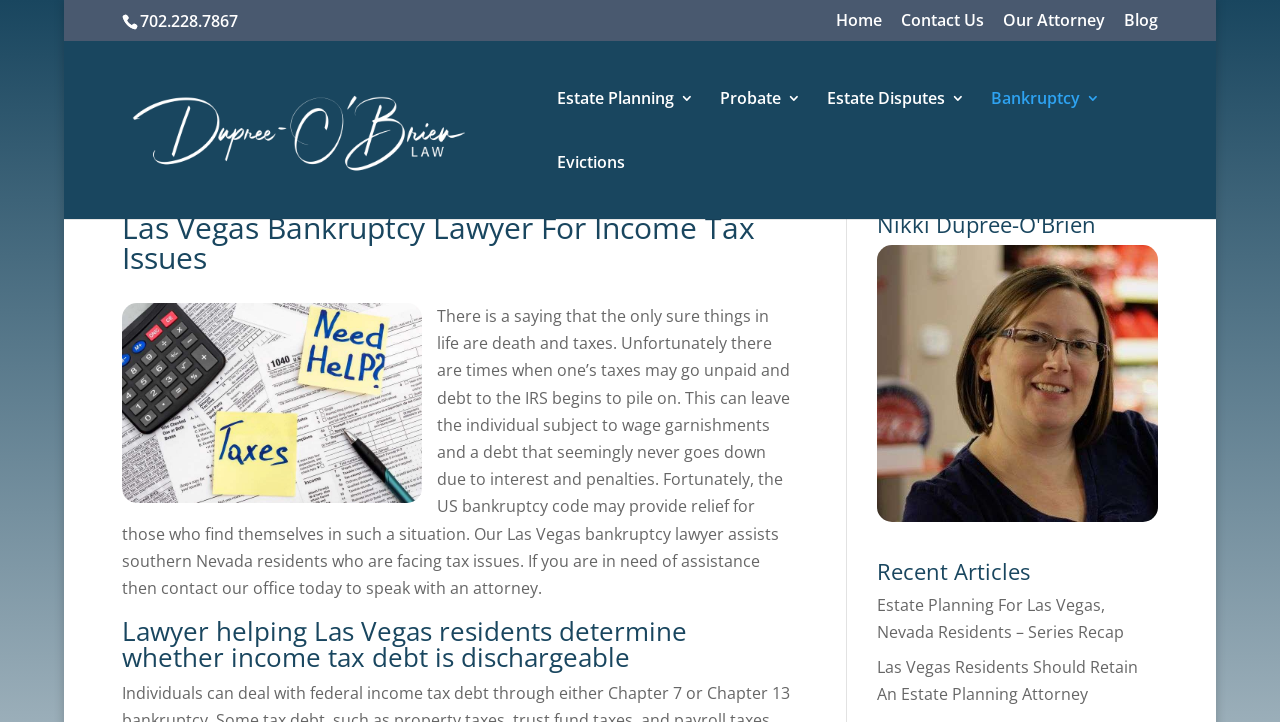Please determine the bounding box coordinates for the element that should be clicked to follow these instructions: "Go to the home page".

[0.653, 0.017, 0.689, 0.055]